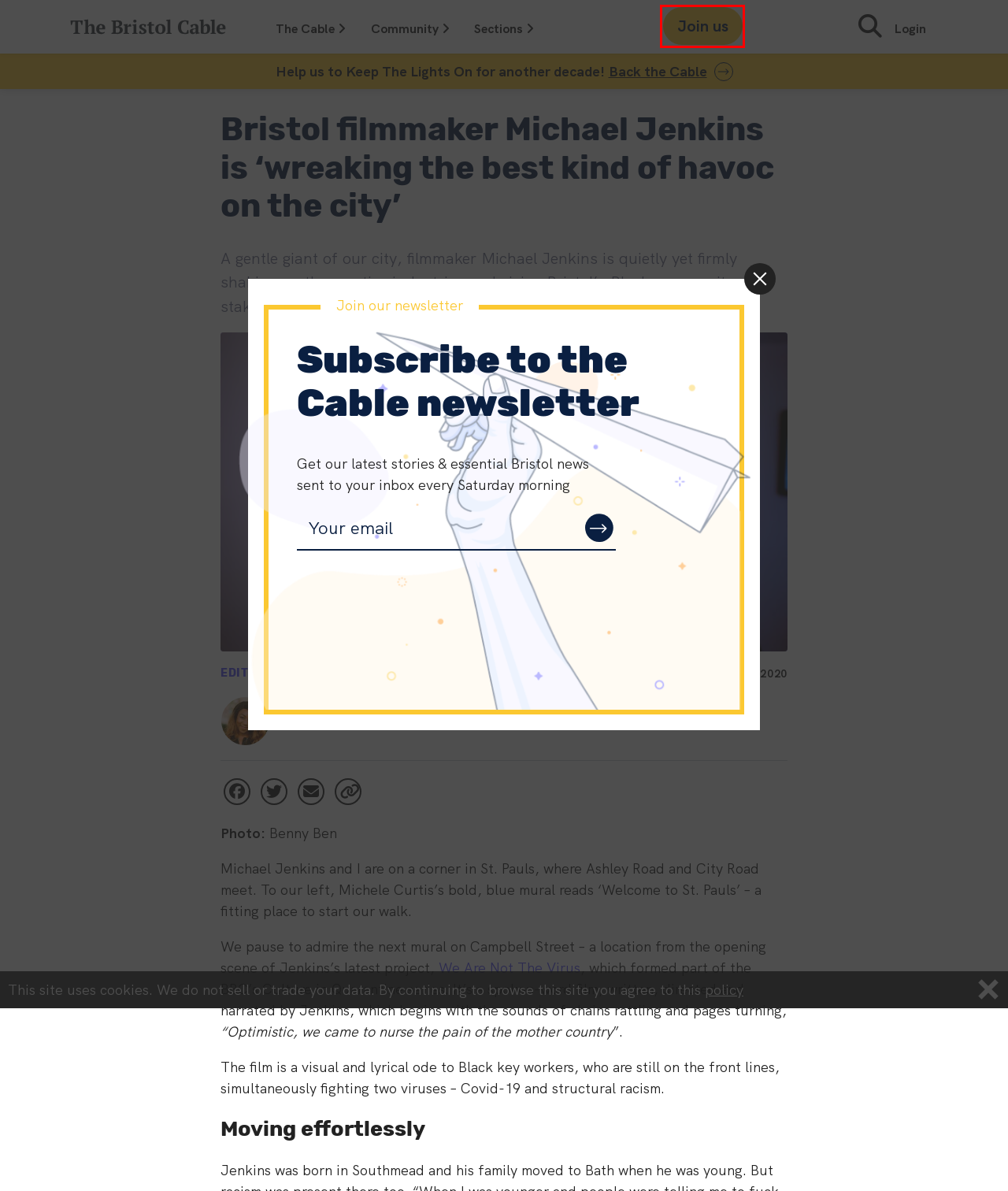Review the screenshot of a webpage which includes a red bounding box around an element. Select the description that best fits the new webpage once the element in the bounding box is clicked. Here are the candidates:
A. Website Terms & Conditions - The Bristol Cable
B. Privacy Policy – Akismet
C. About us: the Bristol Cable
D. Join the Cable! - The Bristol Cable
E. Bristol Cable Privacy Policy - The Bristol Cable
F. Edition 36 - The Bristol Cable
G. Membership and events group - The Bristol Cable
H. Bristol artists push Arnolfini for action over Palestine controversy

G